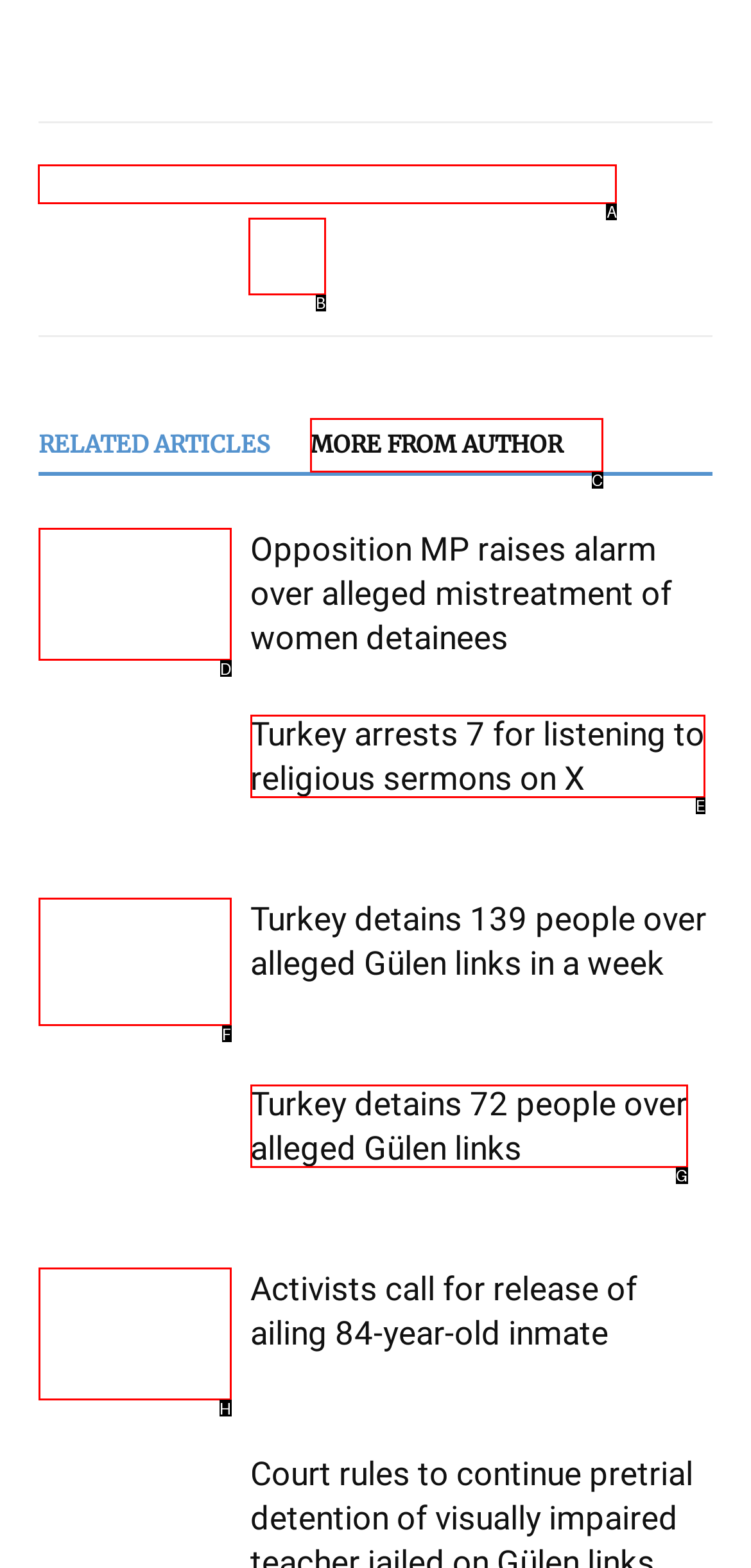Determine which HTML element should be clicked to carry out the following task: Click on the Facebook like button Respond with the letter of the appropriate option.

A